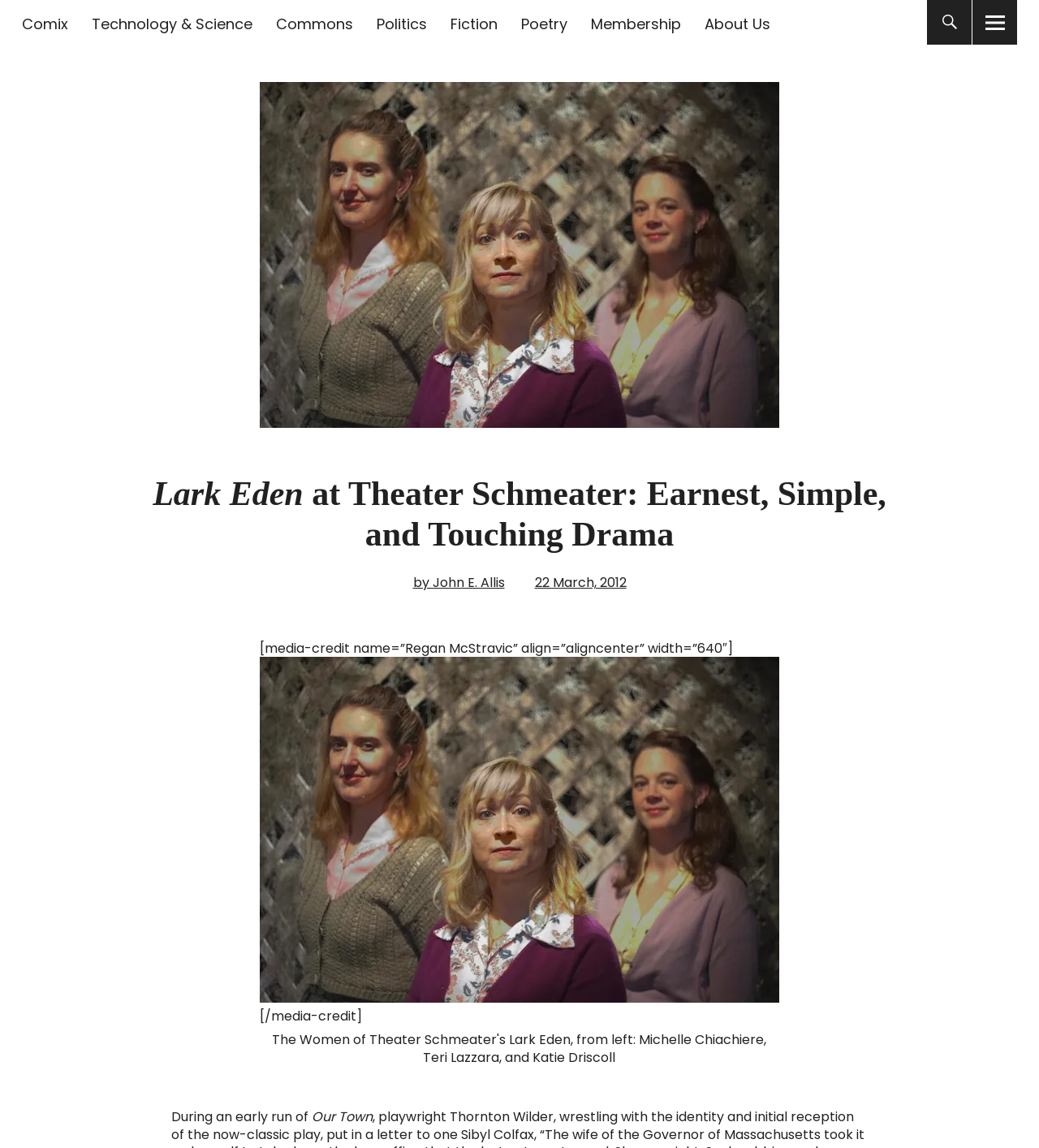Specify the bounding box coordinates for the region that must be clicked to perform the given instruction: "Click the 'Comix' link".

[0.021, 0.012, 0.065, 0.03]